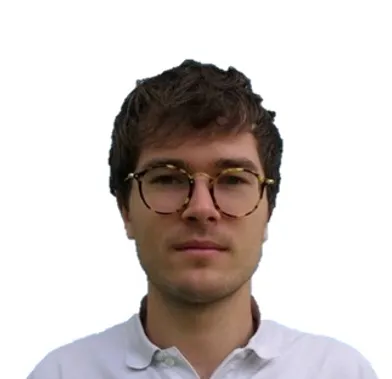Paint a vivid picture with your description of the image.

This image features a young man with short, tousled hair and wearing round glasses. He is dressed in a collared white shirt. The background is plain white, which emphasizes his facial features and expression. According to the accompanying text, he is Julien Mellet, a Ph.D. candidate at the University of Naples Federico II in the Department of Electrical Engineering and Information Technologies. Julien has academic experience in both Industrial and Aerospace Engineering, with degrees from institutions in France and China. His research focuses on haptic control methods for remote teleoperation of aerial manipulators, aiming to improve operator multitasking during drone missions.